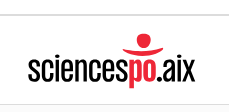With reference to the image, please provide a detailed answer to the following question: What color is 'aix' highlighted in?

The caption states that the 'aix' part of the logo is highlighted in red, which suggests that the color used to emphasize 'aix' is red.